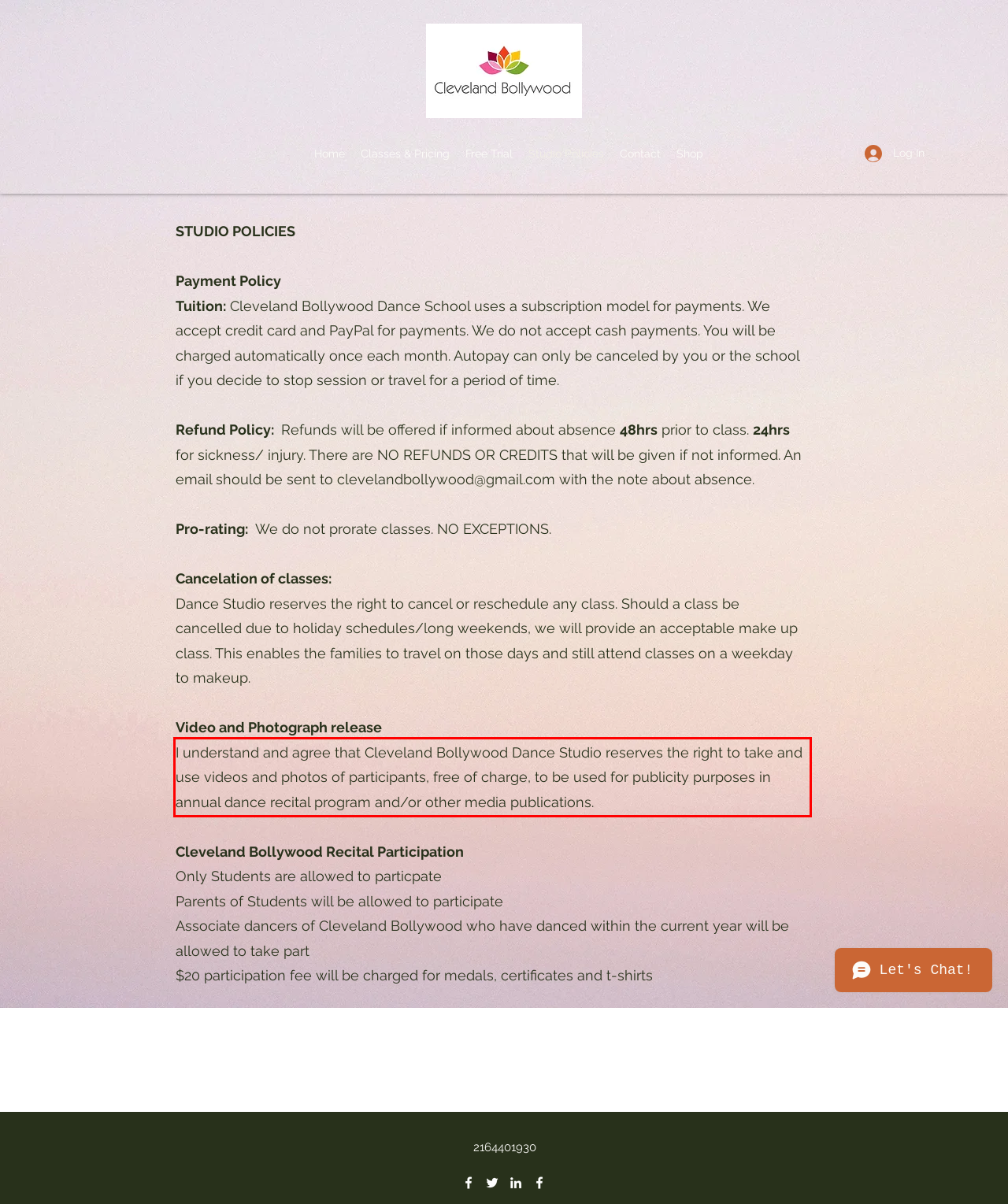You have a screenshot of a webpage where a UI element is enclosed in a red rectangle. Perform OCR to capture the text inside this red rectangle.

I understand and agree that Cleveland Bollywood Dance Studio reserves the right to take and use videos and photos of participants, free of charge, to be used for publicity purposes in annual dance recital program and/or other media publications.